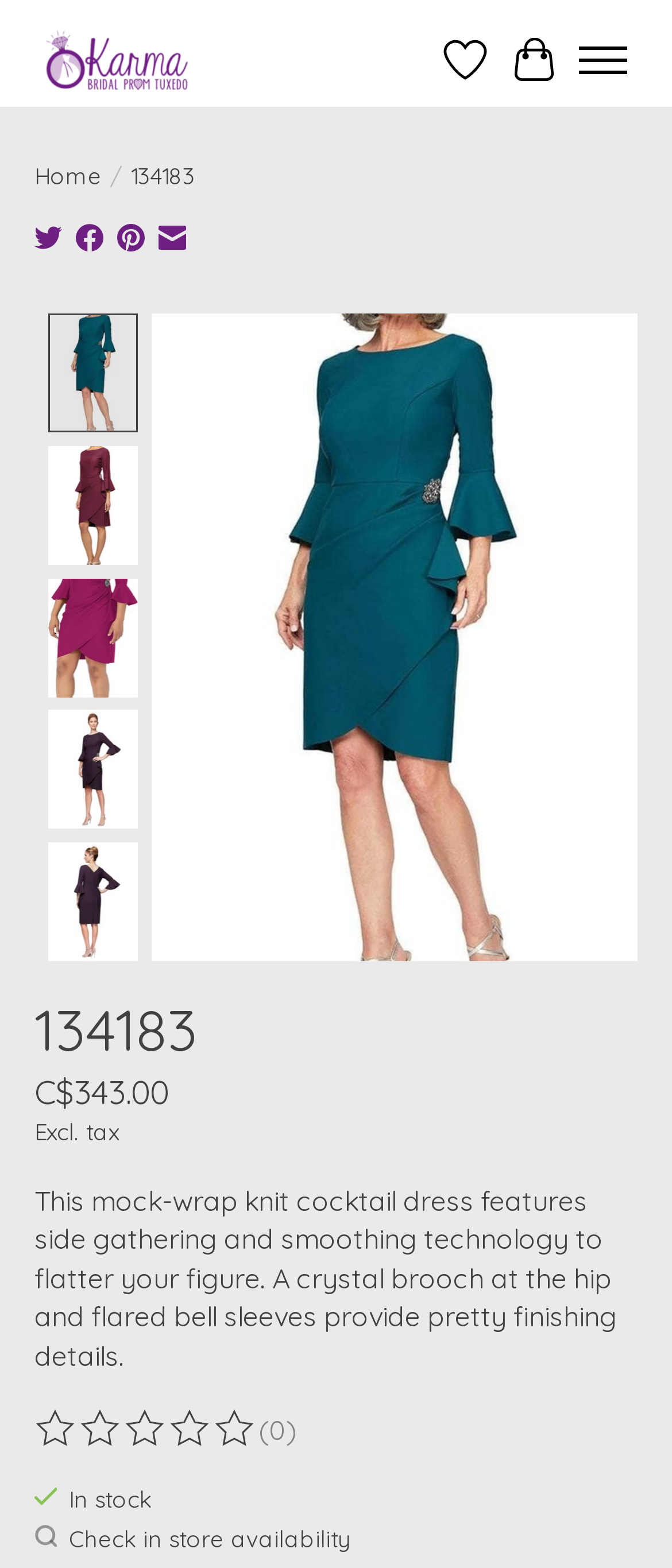What is the price of the product?
Please provide a comprehensive and detailed answer to the question.

The price of the product can be found in the section below the product image, where it is stated as 'C$343.00'.